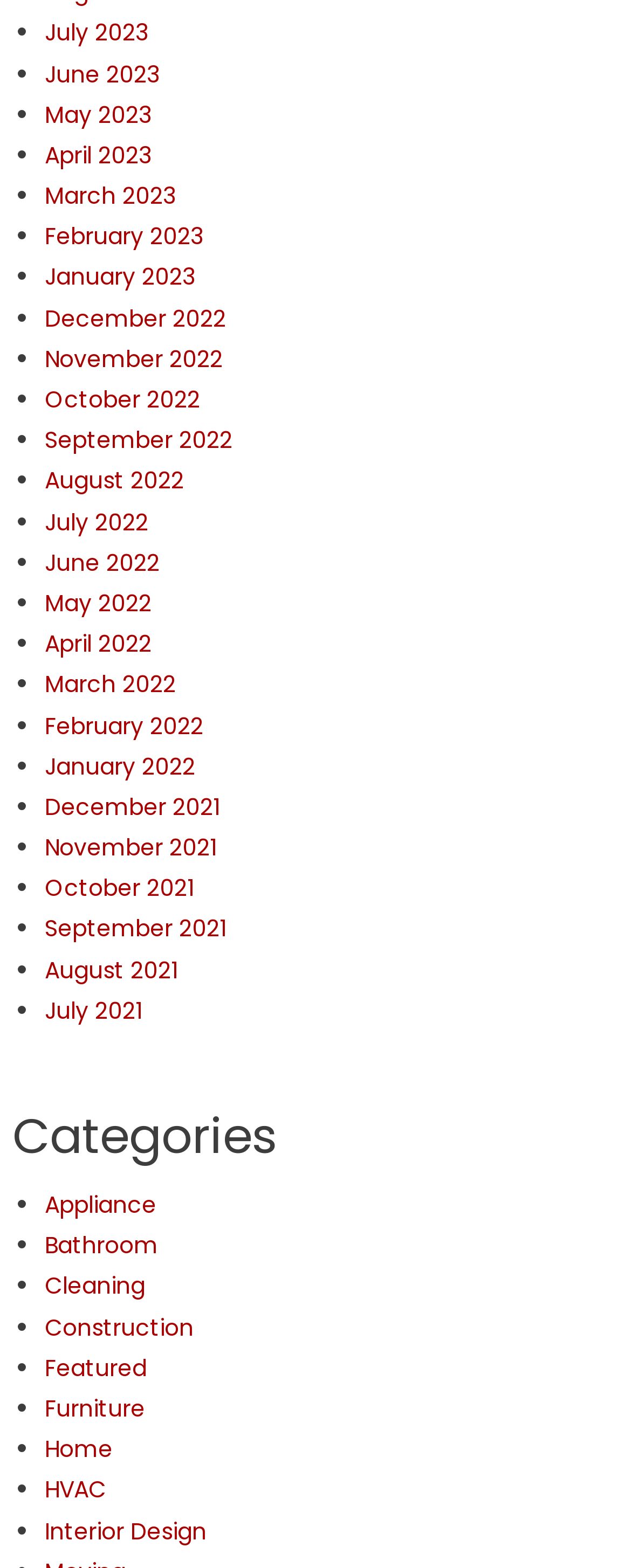Determine the bounding box coordinates for the area that should be clicked to carry out the following instruction: "Learn about Interior Design".

[0.071, 0.966, 0.328, 0.986]